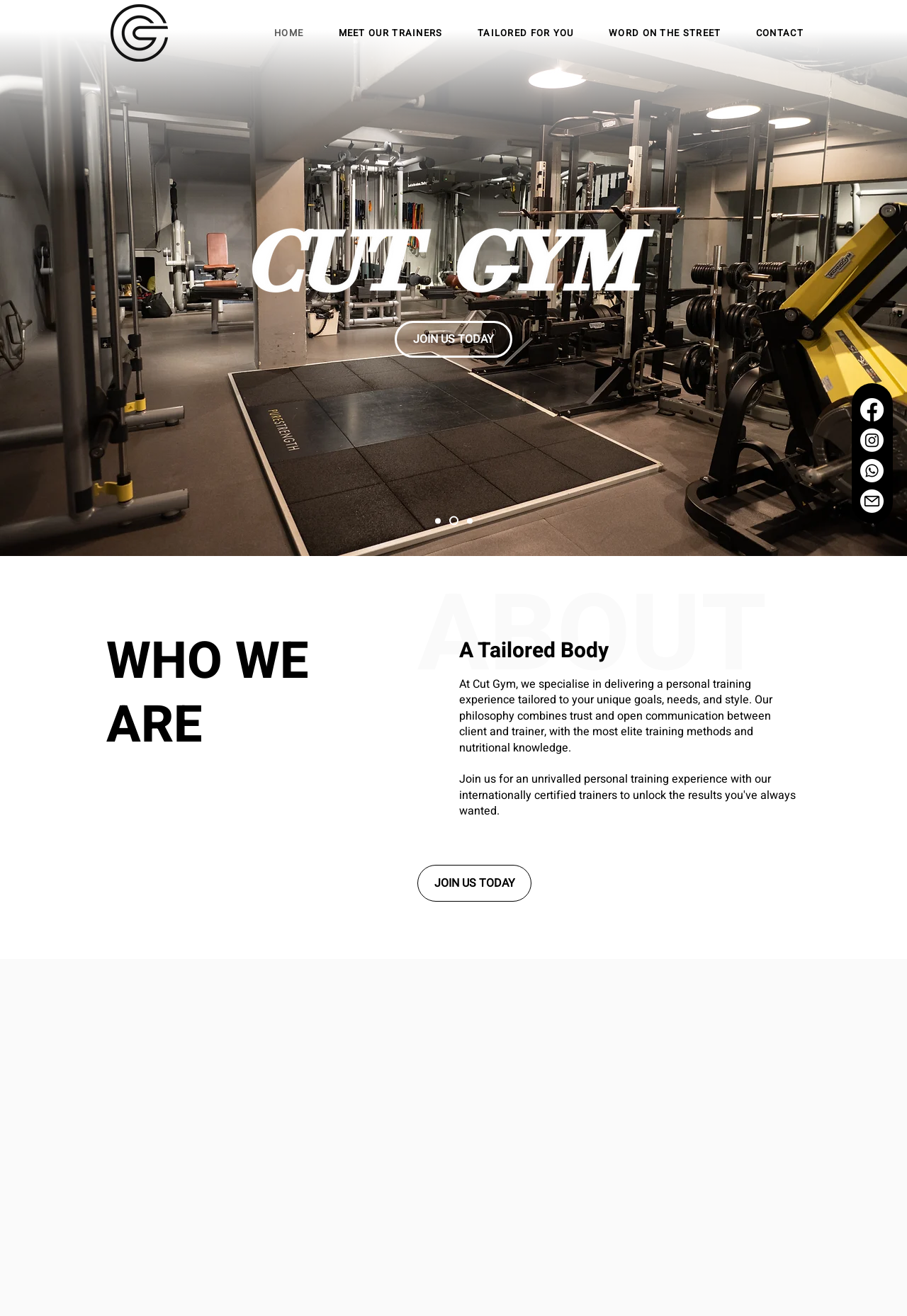Please find the bounding box coordinates of the element's region to be clicked to carry out this instruction: "View the 'CUT GYM' image".

[0.122, 0.003, 0.185, 0.047]